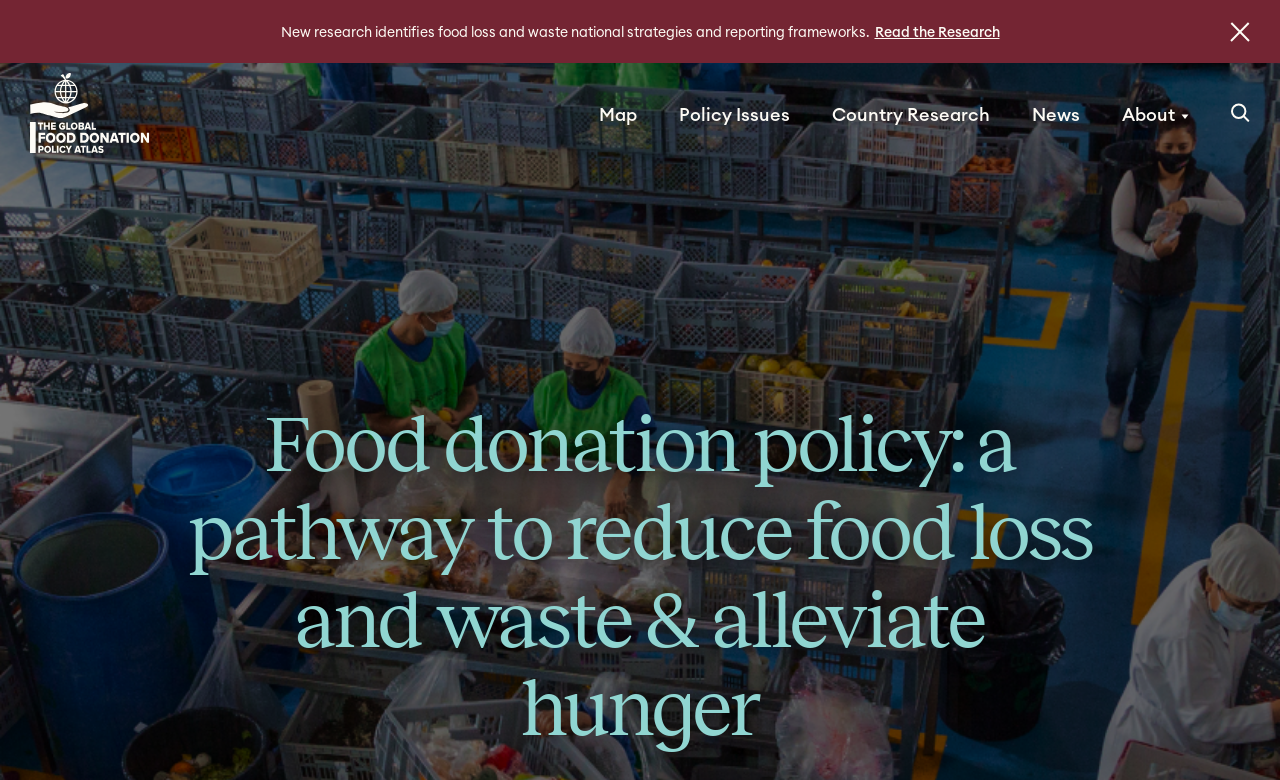Create a detailed summary of the webpage's content and design.

The webpage is titled "The Global Food Donation Policy Atlas" and appears to be a research-focused website. At the top left corner, there is a logo image with a link to the homepage. Next to the logo, there is a navigation menu with five main links: "Map", "Policy Issues", "Country Research", "News", and "About". Each link is positioned horizontally, with "Map" on the left and "About" on the right.

Below the navigation menu, there is a prominent heading that spans most of the page's width, stating "Food donation policy: a pathway to reduce food loss and waste & alleviate hunger". This heading is centered and takes up most of the page's vertical space.

Above the heading, there is a brief summary of new research, stating "New research identifies food loss and waste national strategies and reporting frameworks." This text is positioned near the top center of the page, with a "Read the Research" link to the right of it.

At the top right corner, there is a button with an image, and a "Skip to main content" link at the very top left corner. There are also several other small images scattered throughout the page, including a search icon at the top right corner.